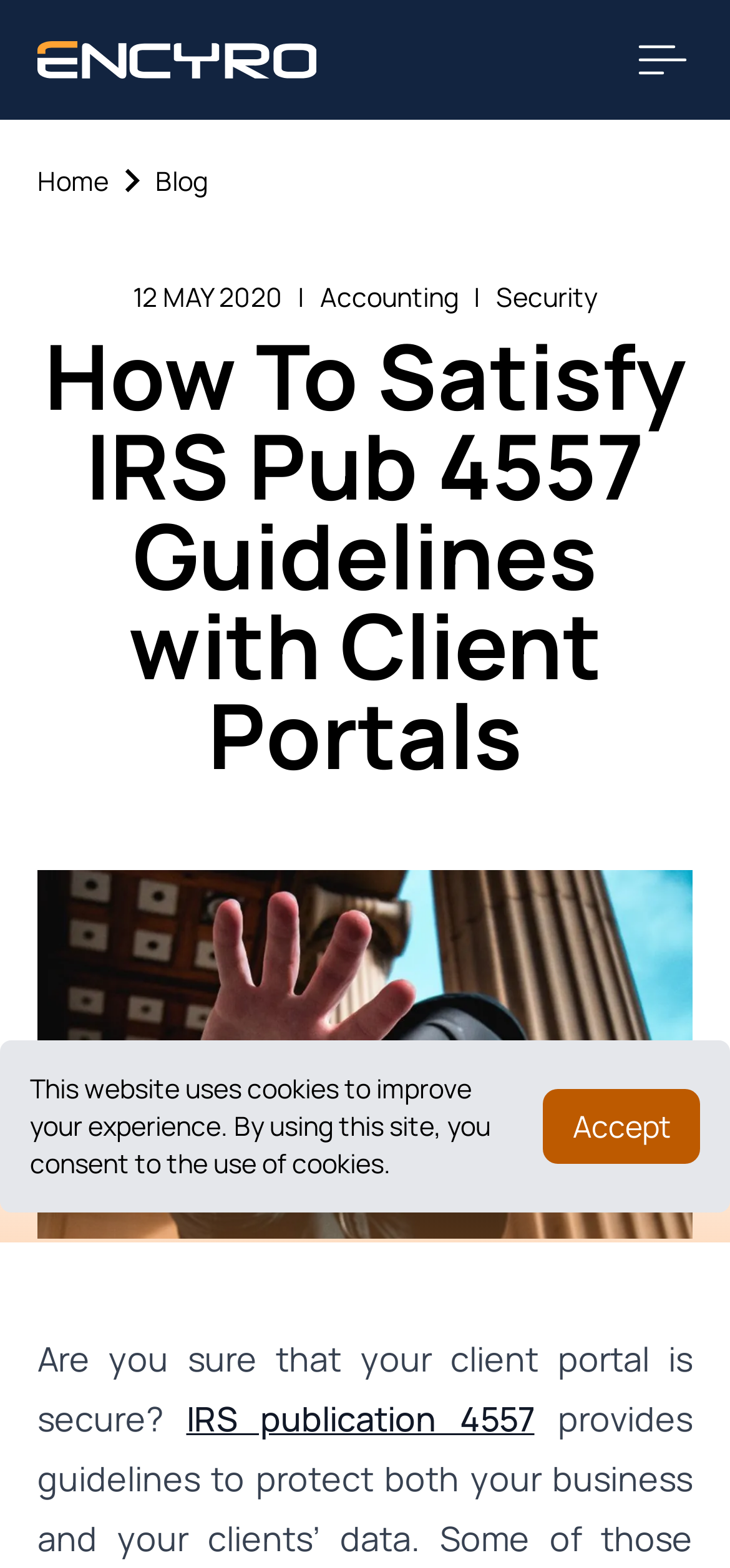What is the purpose of the client portal?
Please use the visual content to give a single word or phrase answer.

Security and compliance